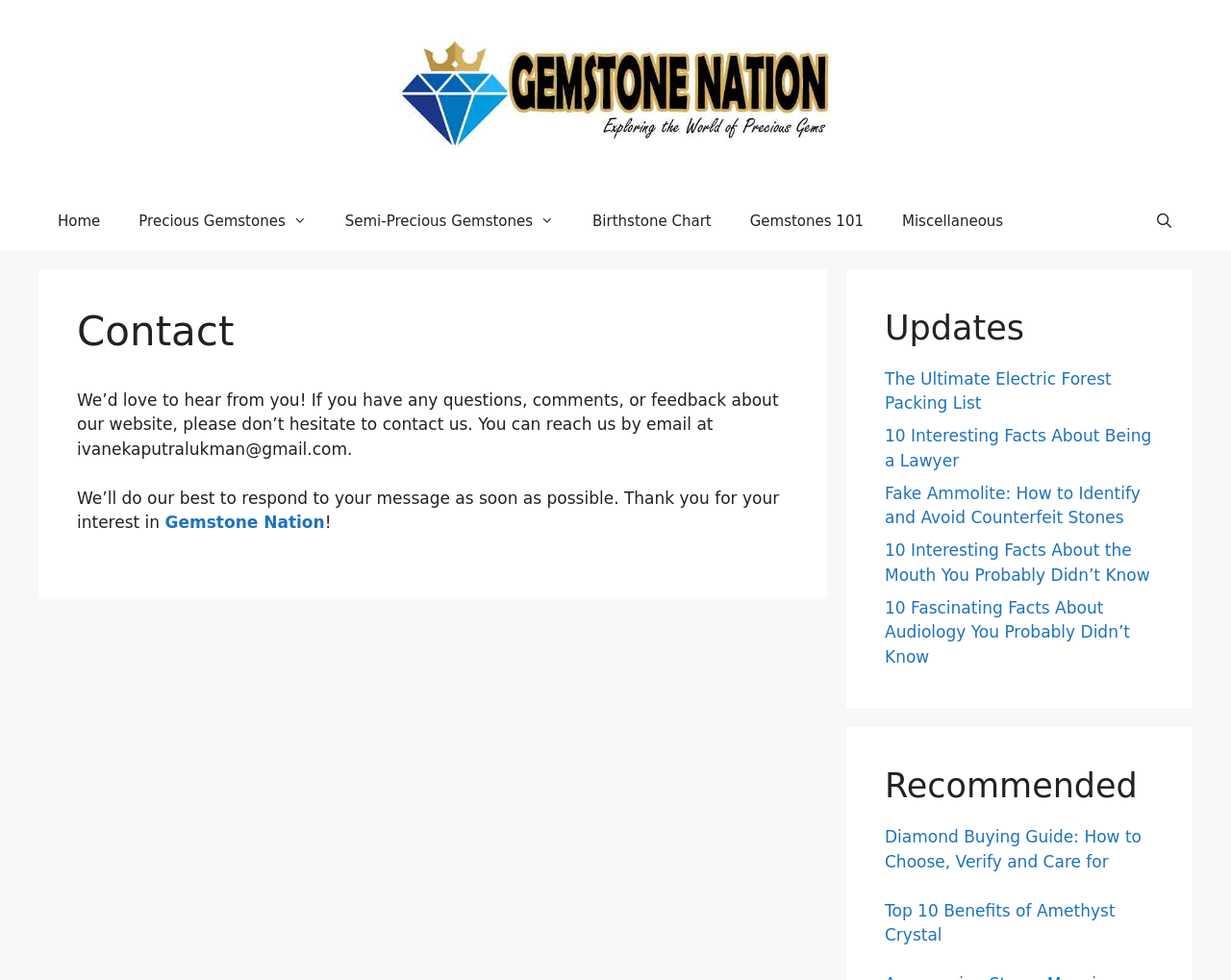What is the title of the second article in the updates section?
Provide a detailed and extensive answer to the question.

In the complementary section, there is a heading 'Updates' followed by several links. The second link is titled '10 Interesting Facts About Being a Lawyer'.